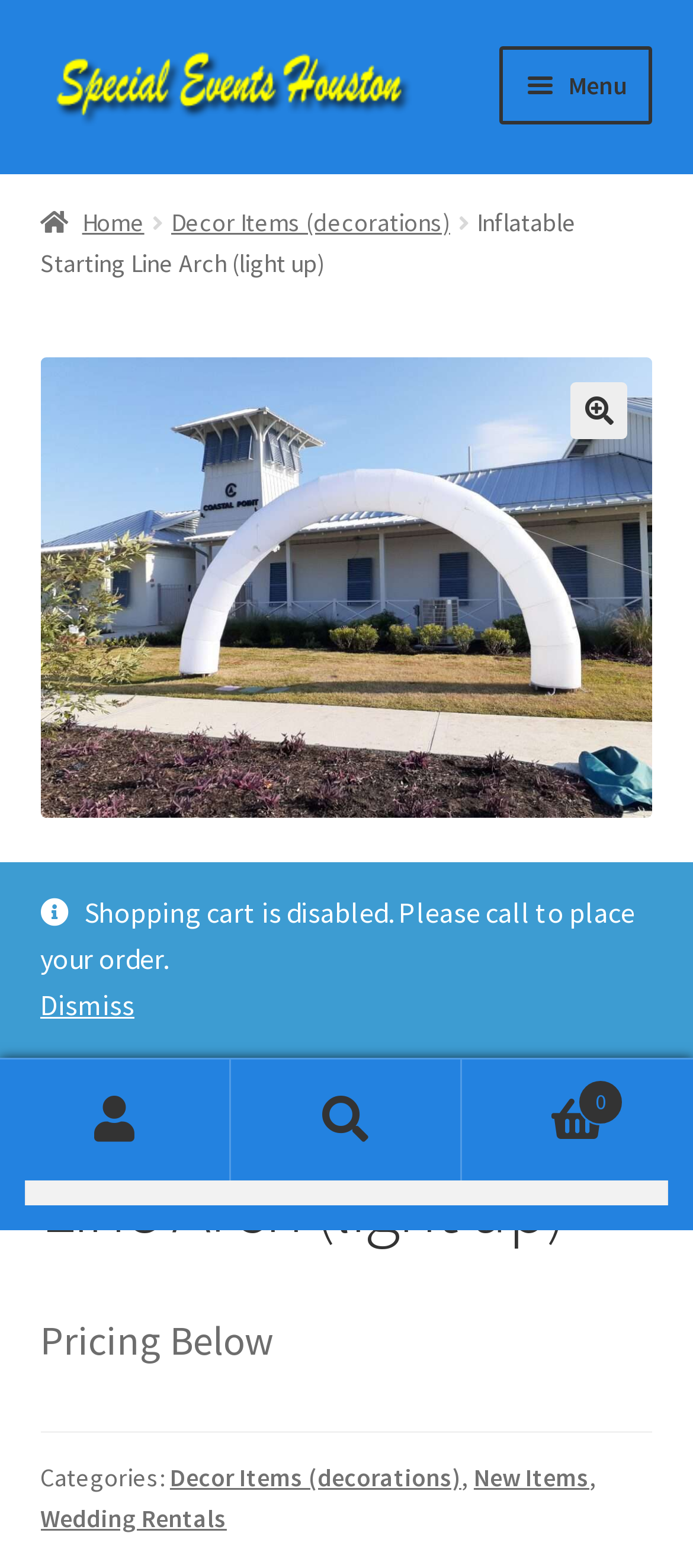Locate the bounding box of the UI element with the following description: "Decor Items (decorations)".

[0.245, 0.932, 0.666, 0.952]